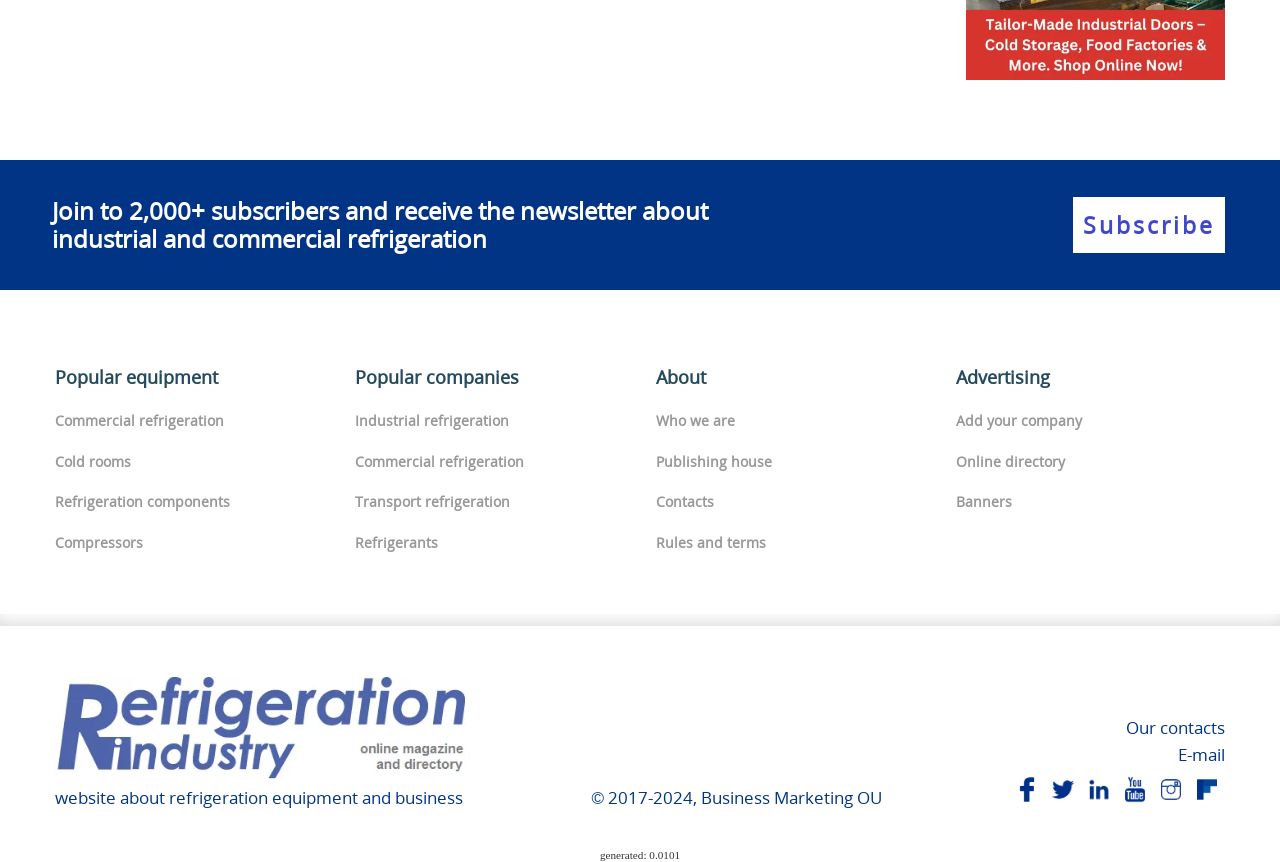Specify the bounding box coordinates of the area that needs to be clicked to achieve the following instruction: "Add your company to the online directory".

[0.747, 0.477, 0.845, 0.499]